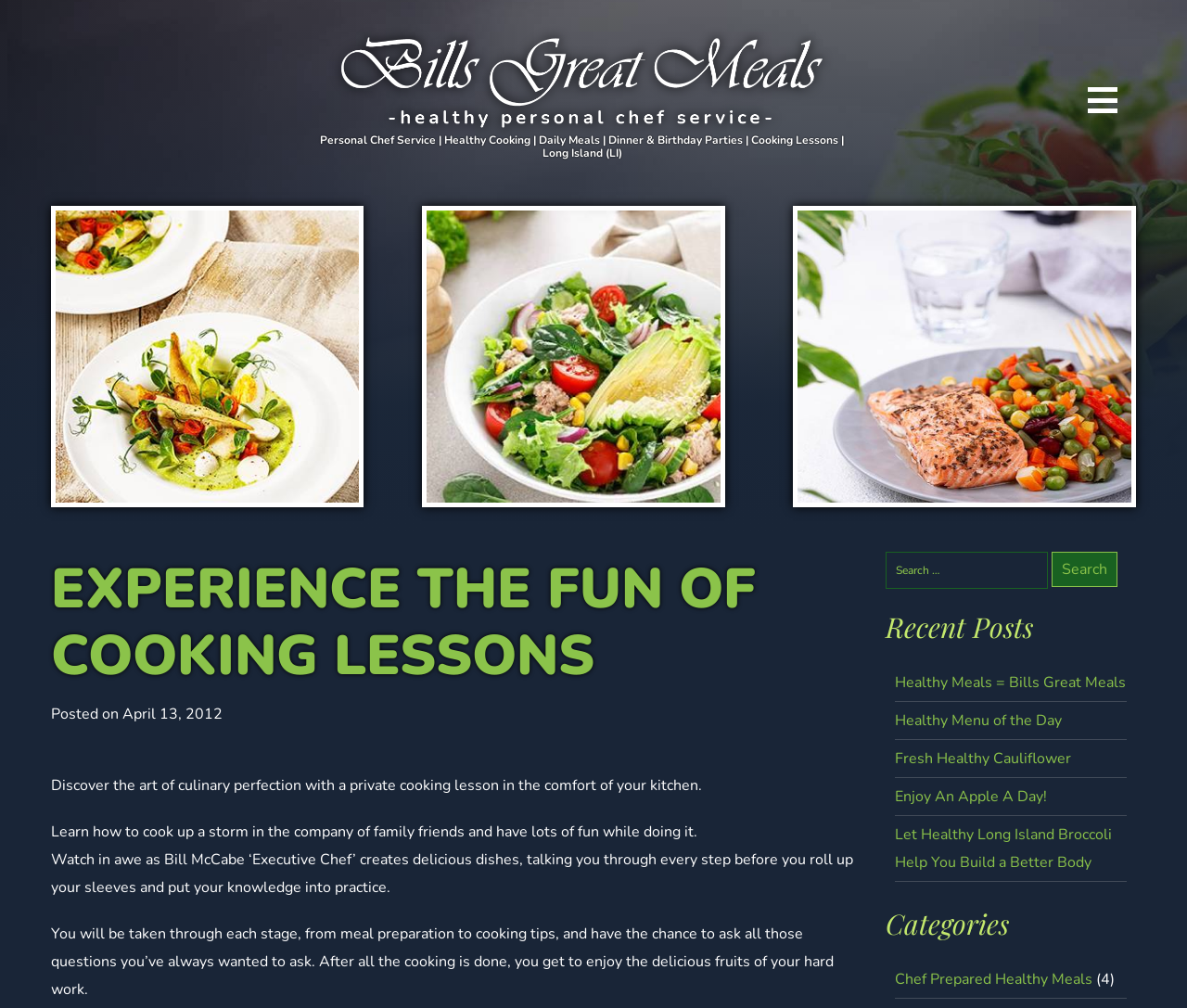Using the details from the image, please elaborate on the following question: What is the purpose of the search box?

The search box is located at the bottom of the webpage, and its bounding box coordinates are [0.746, 0.547, 0.957, 0.59]. The search box has a label 'Search for:' and a button 'Search'. This suggests that the purpose of the search box is to allow users to search for specific content within the website.